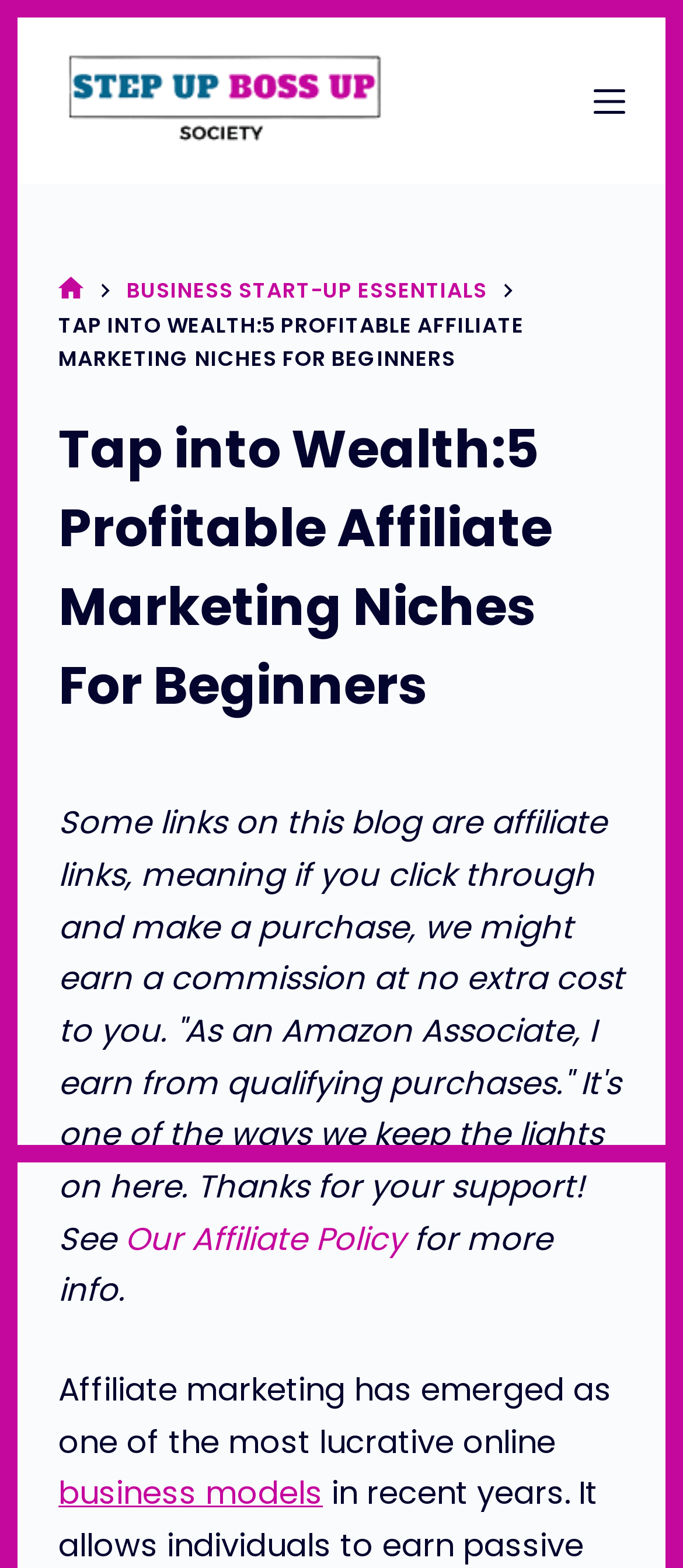Predict the bounding box of the UI element that fits this description: "Our Affiliate Policy".

[0.183, 0.776, 0.593, 0.803]